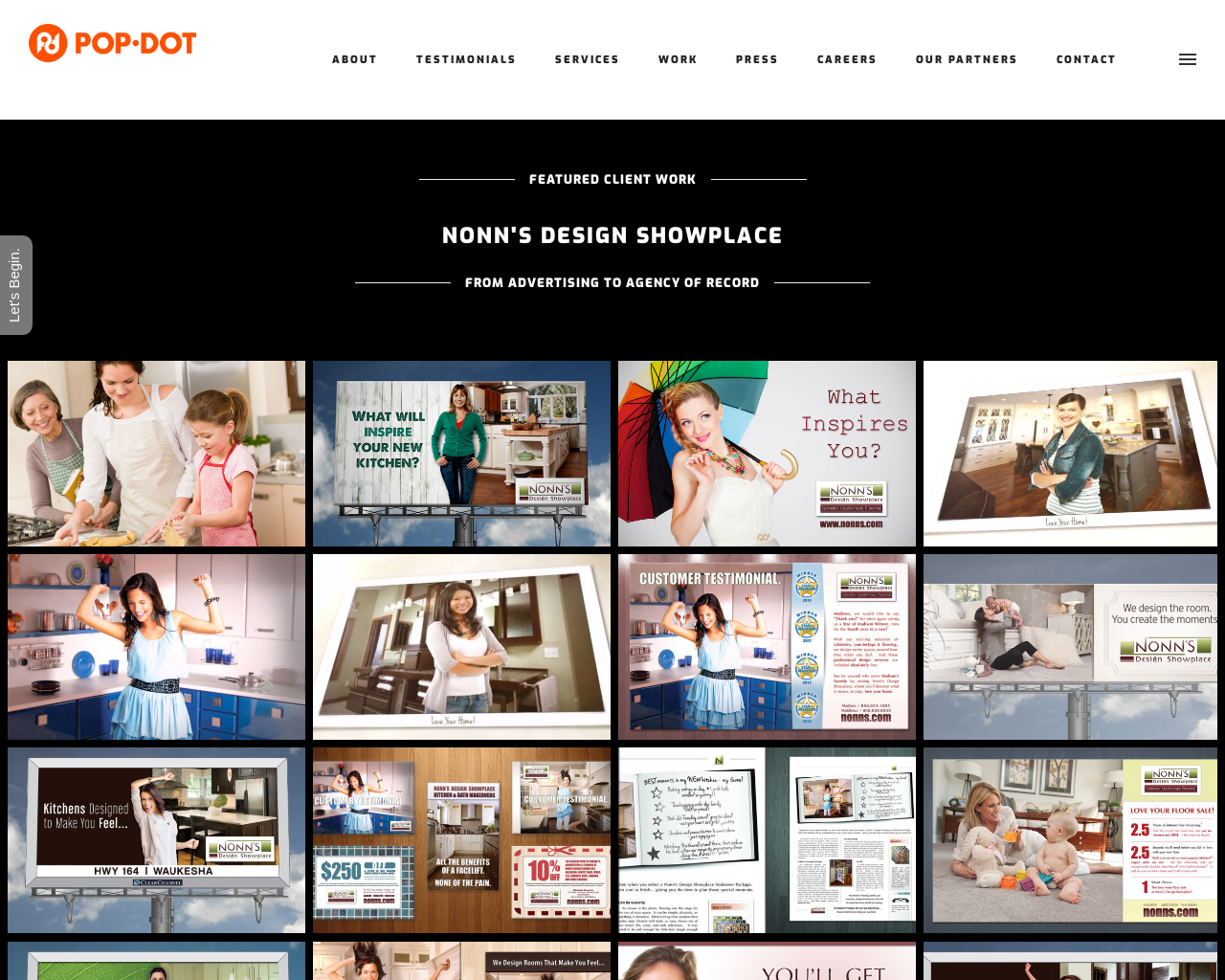Please find the bounding box coordinates of the element that must be clicked to perform the given instruction: "Learn more about 'CAREERS'". The coordinates should be four float numbers from 0 to 1, i.e., [left, top, right, bottom].

[0.652, 0.054, 0.732, 0.068]